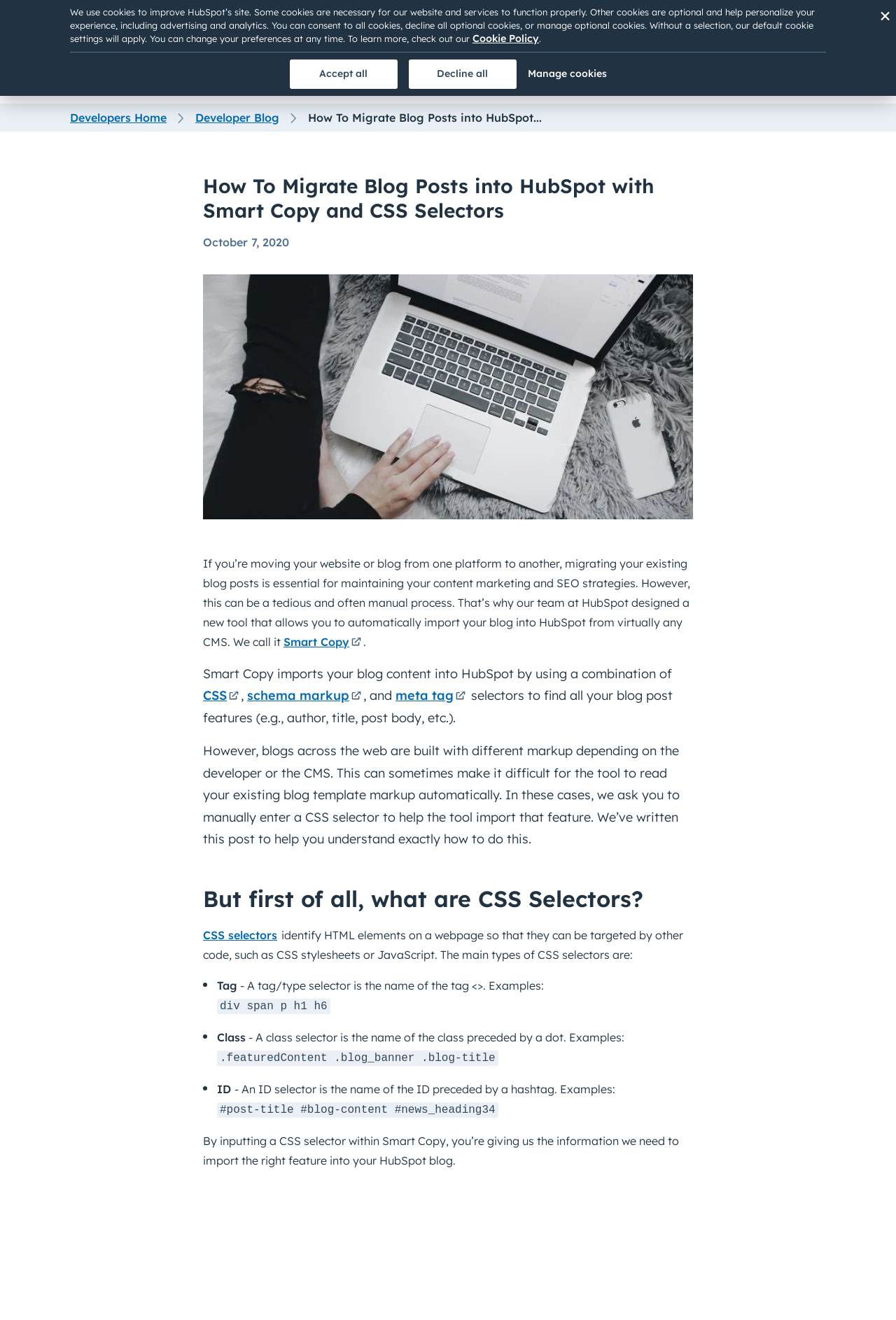Identify the bounding box coordinates of the element that should be clicked to fulfill this task: "Click the Log in link". The coordinates should be provided as four float numbers between 0 and 1, i.e., [left, top, right, bottom].

[0.656, 0.006, 0.73, 0.027]